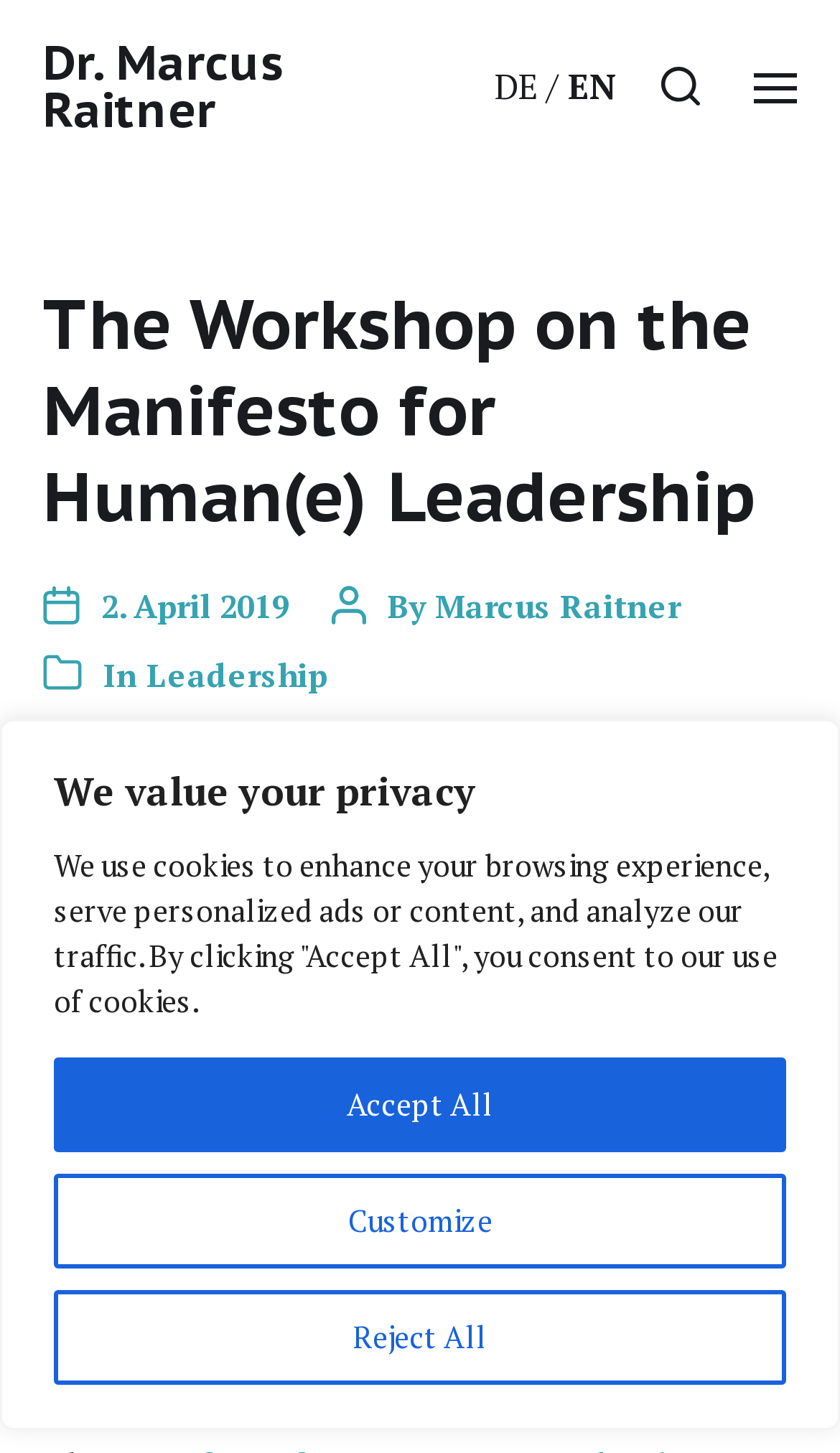Refer to the image and provide a thorough answer to this question:
Who is the author of the article?

I found the author's name by looking at the text next to the 'By' keyword, which is 'Marcus Raitner'. This suggests that Marcus Raitner is the author of the article.